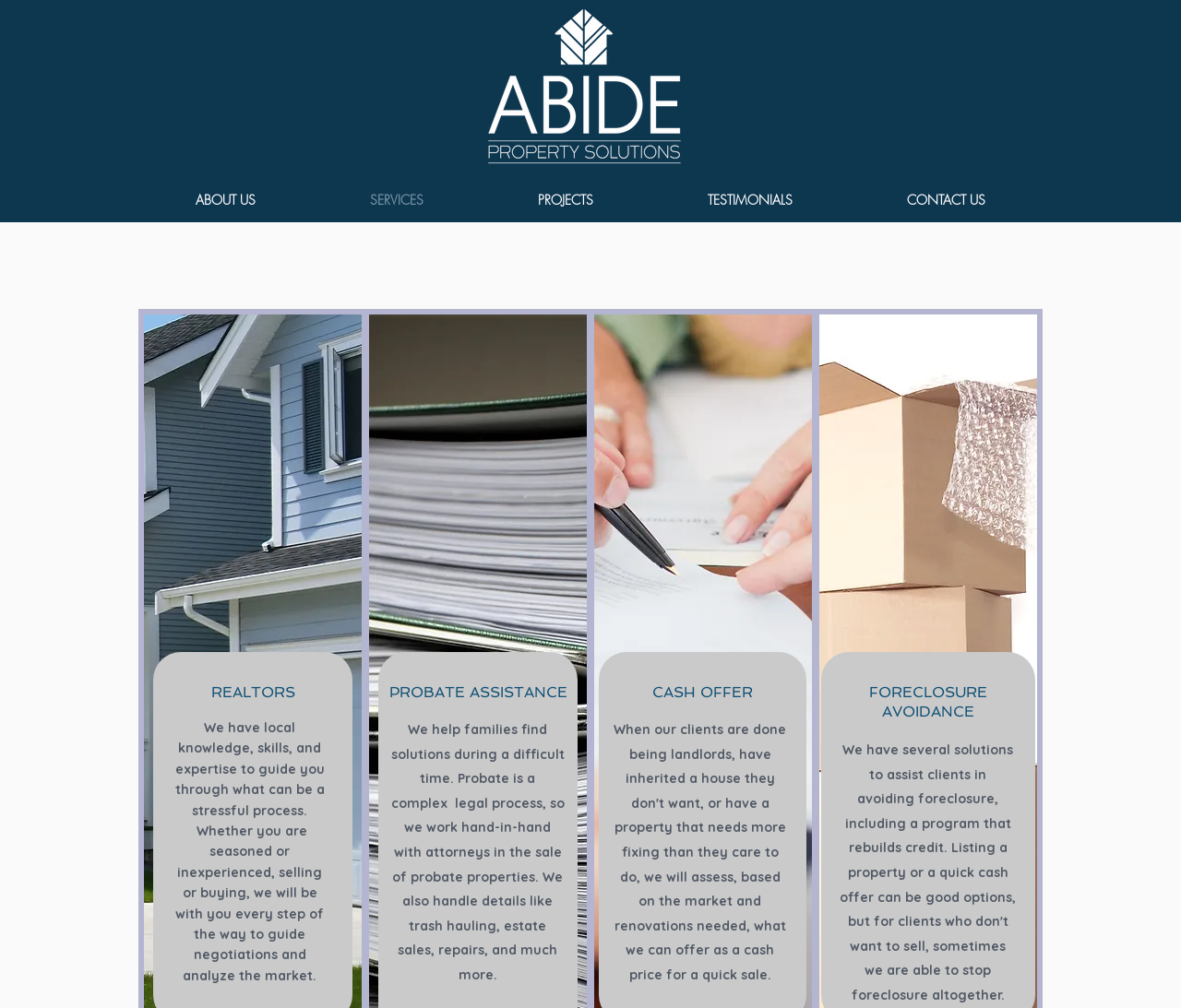Please reply with a single word or brief phrase to the question: 
What is the name of the company?

Abide